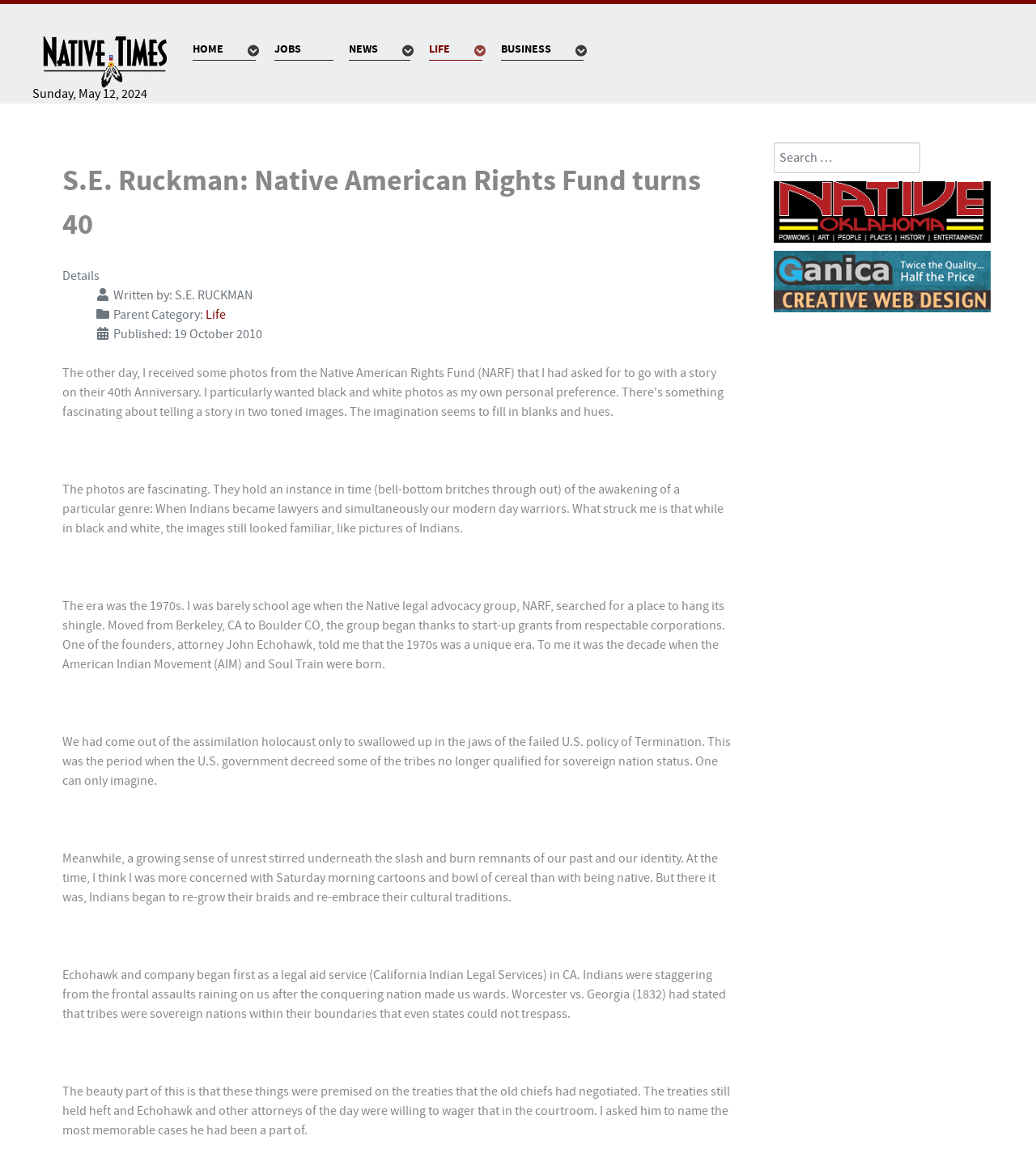Locate the bounding box coordinates of the clickable part needed for the task: "Visit the 'Native Oklahoma' page".

[0.747, 0.157, 0.956, 0.21]